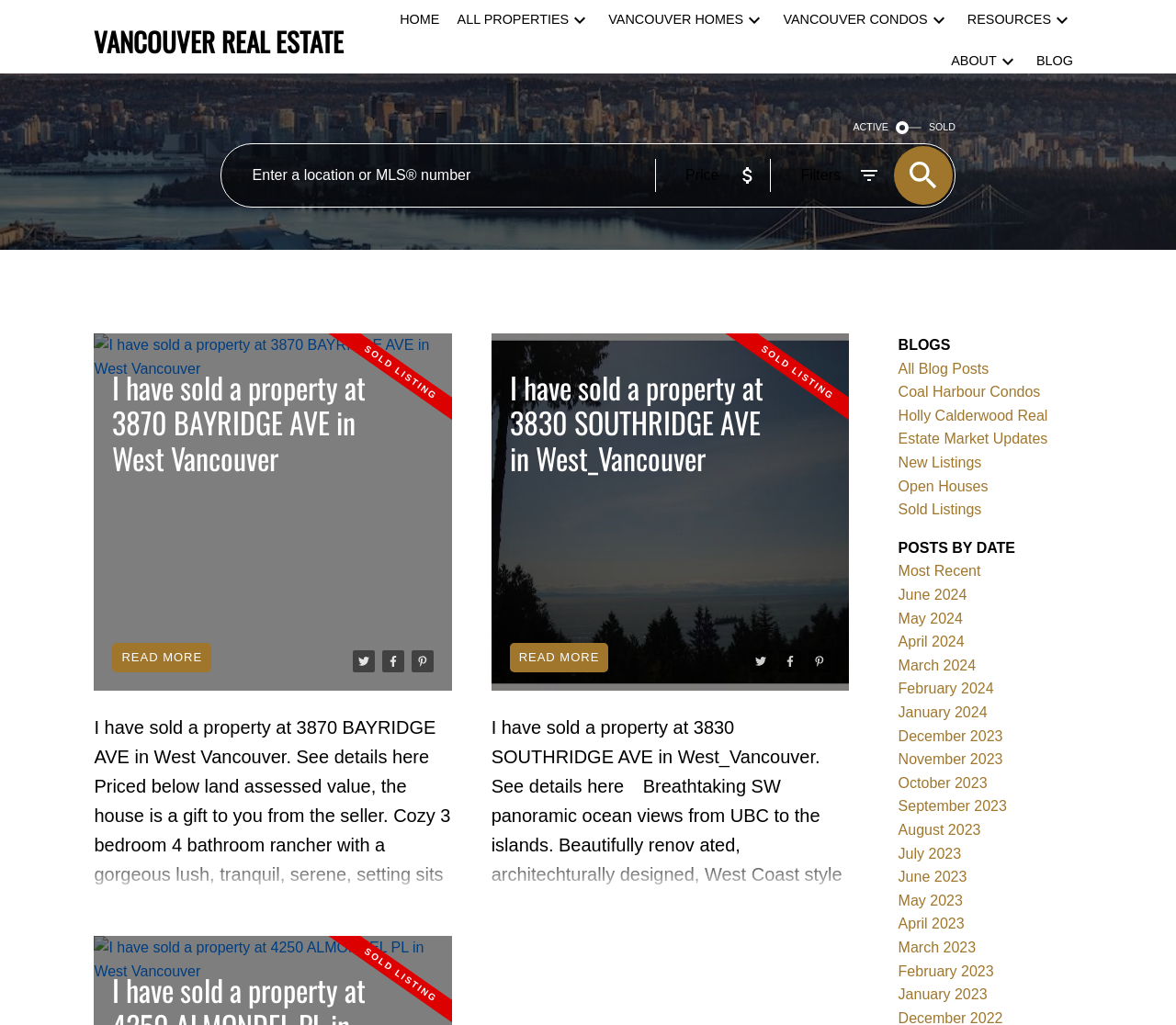Please locate the bounding box coordinates of the region I need to click to follow this instruction: "Search for a location or MLS number".

[0.188, 0.141, 0.557, 0.202]